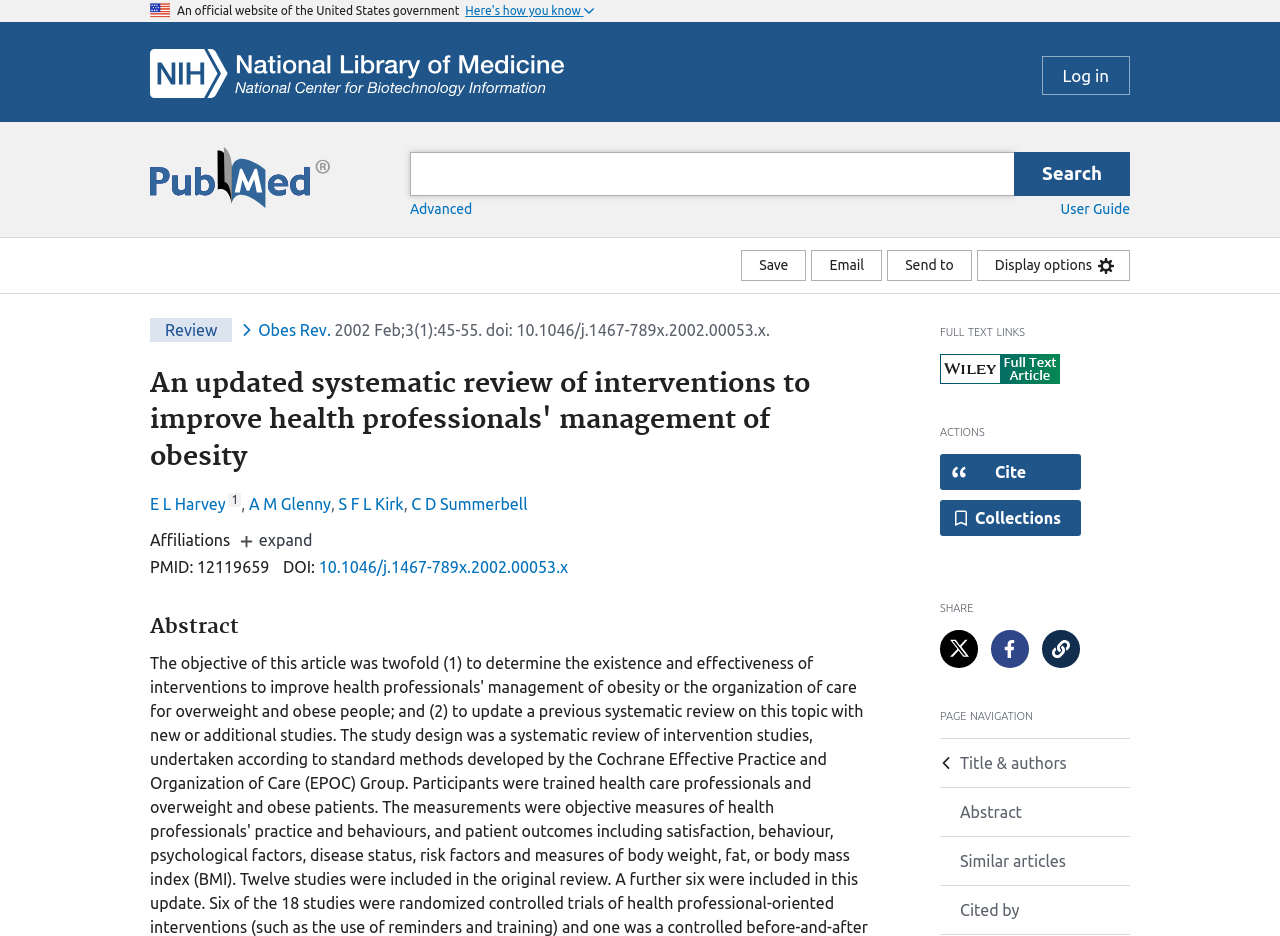Please determine the bounding box coordinates for the element with the description: "10.1046/j.1467-789x.2002.00053.x".

[0.249, 0.596, 0.444, 0.616]